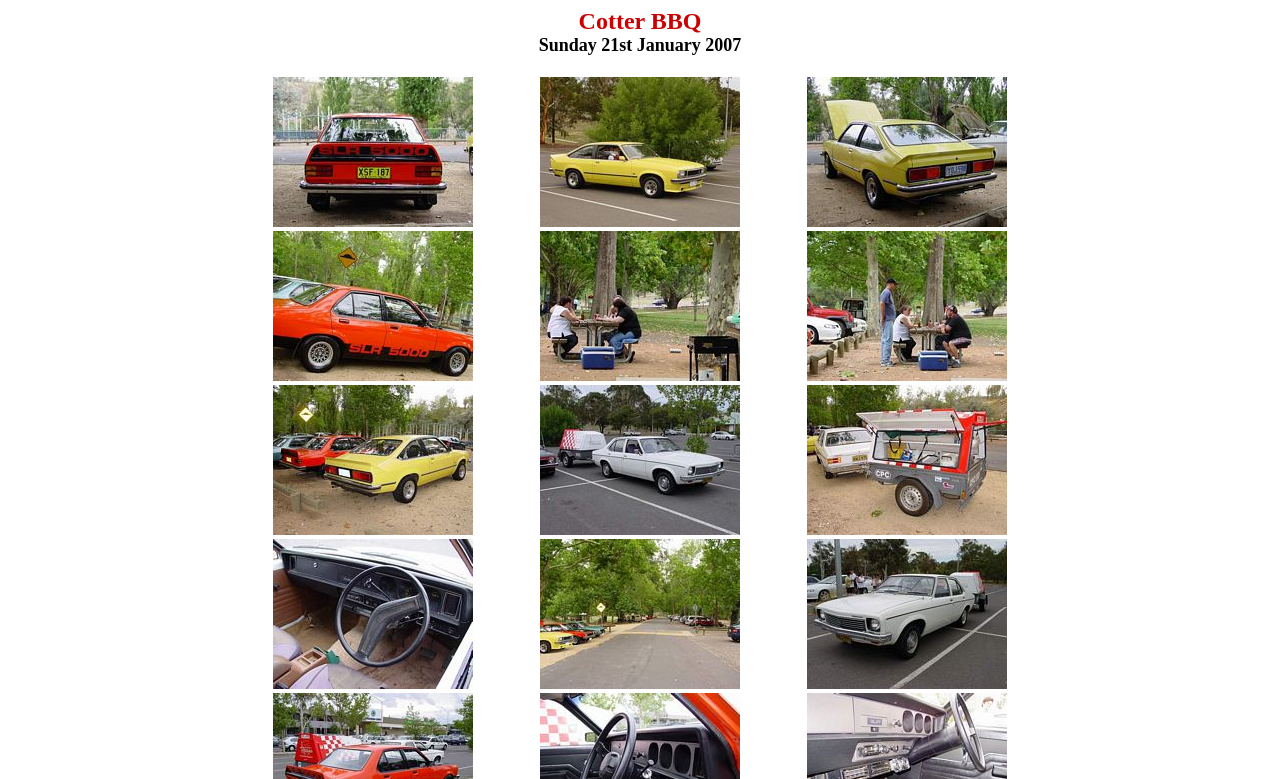Create an in-depth description of the webpage, covering main sections.

The webpage appears to be a template for a BBQ event, specifically Cotter BBQ on Sunday, 21st January 2007. At the top, there is a title "Cotter BBQ" followed by the date of the event. 

Below the title, there are three rows of table cells, each containing four cells. Each cell contains a link and an image. The links and images are arranged in a grid-like structure, with four columns and three rows. The images are positioned above the links within each cell. 

There are a total of 12 links and 12 images on the page, arranged in a consistent pattern across the three rows. The links and images are evenly spaced and aligned within each cell, giving the page a structured and organized appearance.